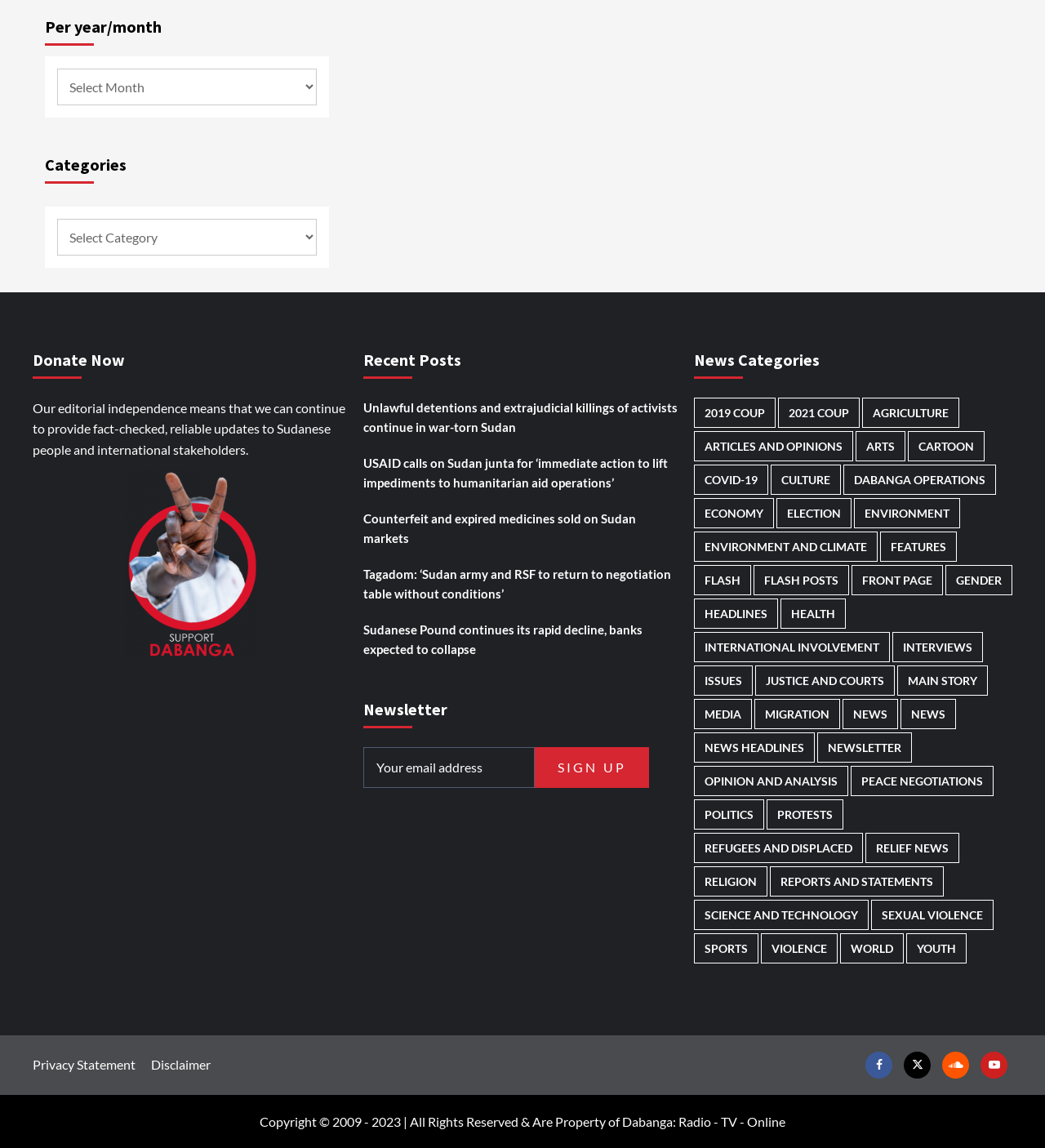Respond to the question below with a concise word or phrase:
What is the purpose of the 'Sign up' button?

To sign up